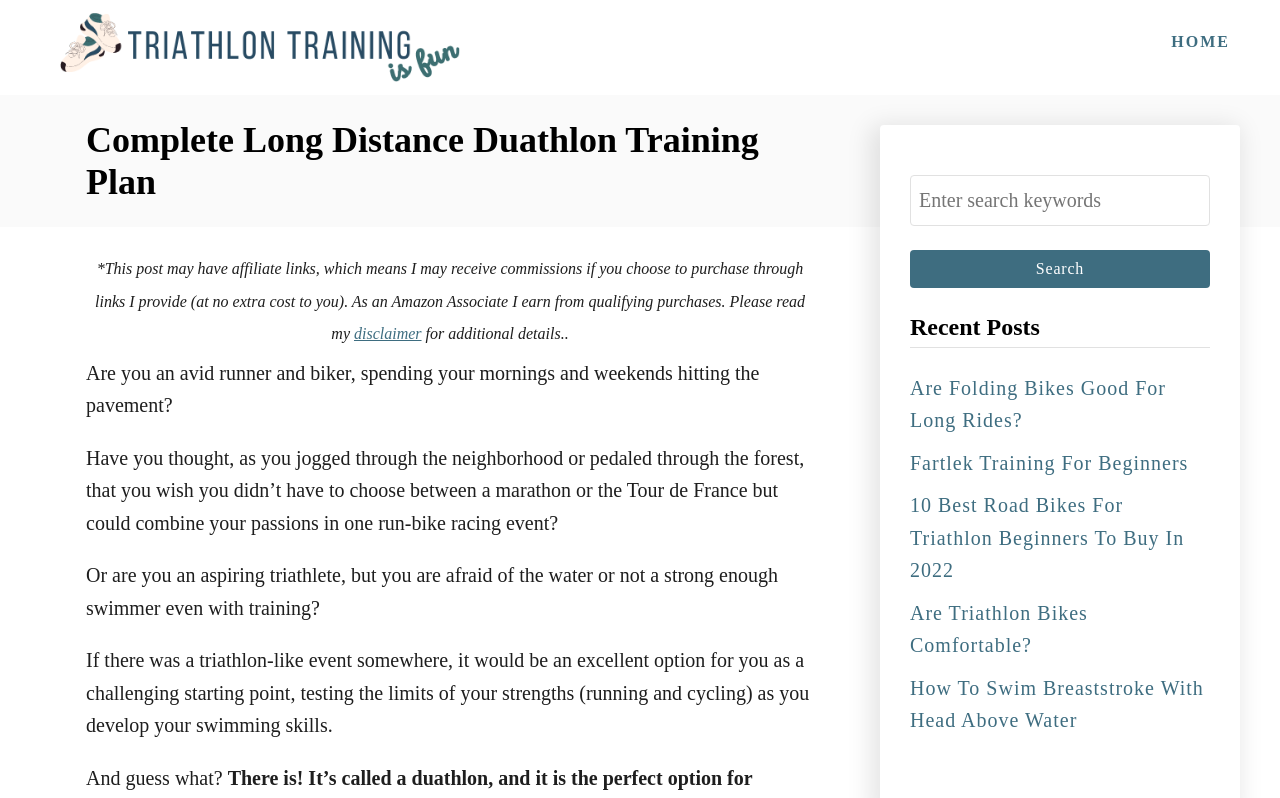What is the author's assumption about the reader?
Please elaborate on the answer to the question with detailed information.

The author assumes that the reader is an avid runner and biker because the article starts by asking if the reader has thought about combining their passions for running and biking in one event, and the language used is informal and conversational, suggesting that the author is speaking directly to the reader.